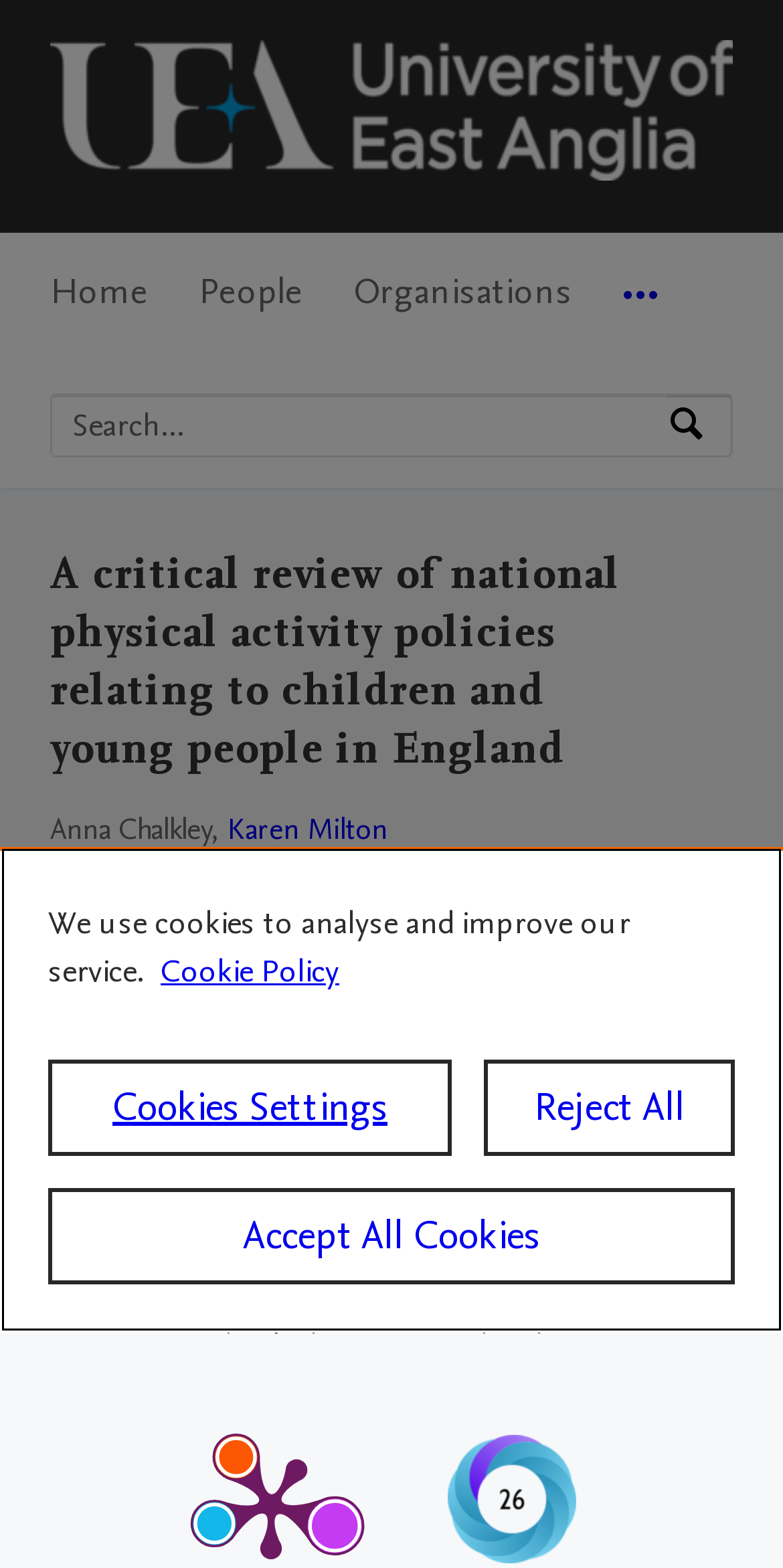What is the research output about?
Please look at the screenshot and answer in one word or a short phrase.

Contribution to journal